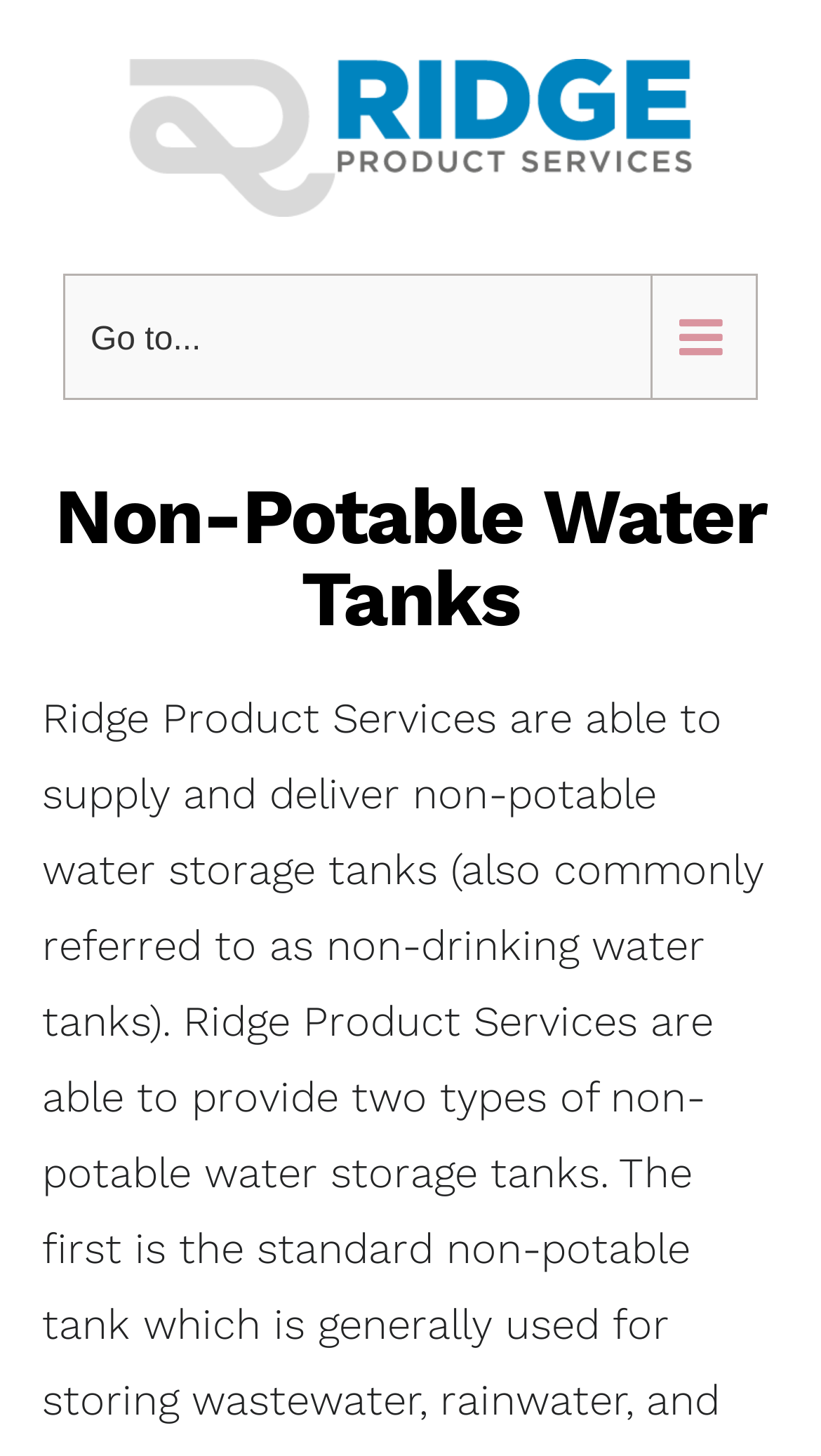What is the main heading of this webpage? Please extract and provide it.

Non-Potable Water Tanks